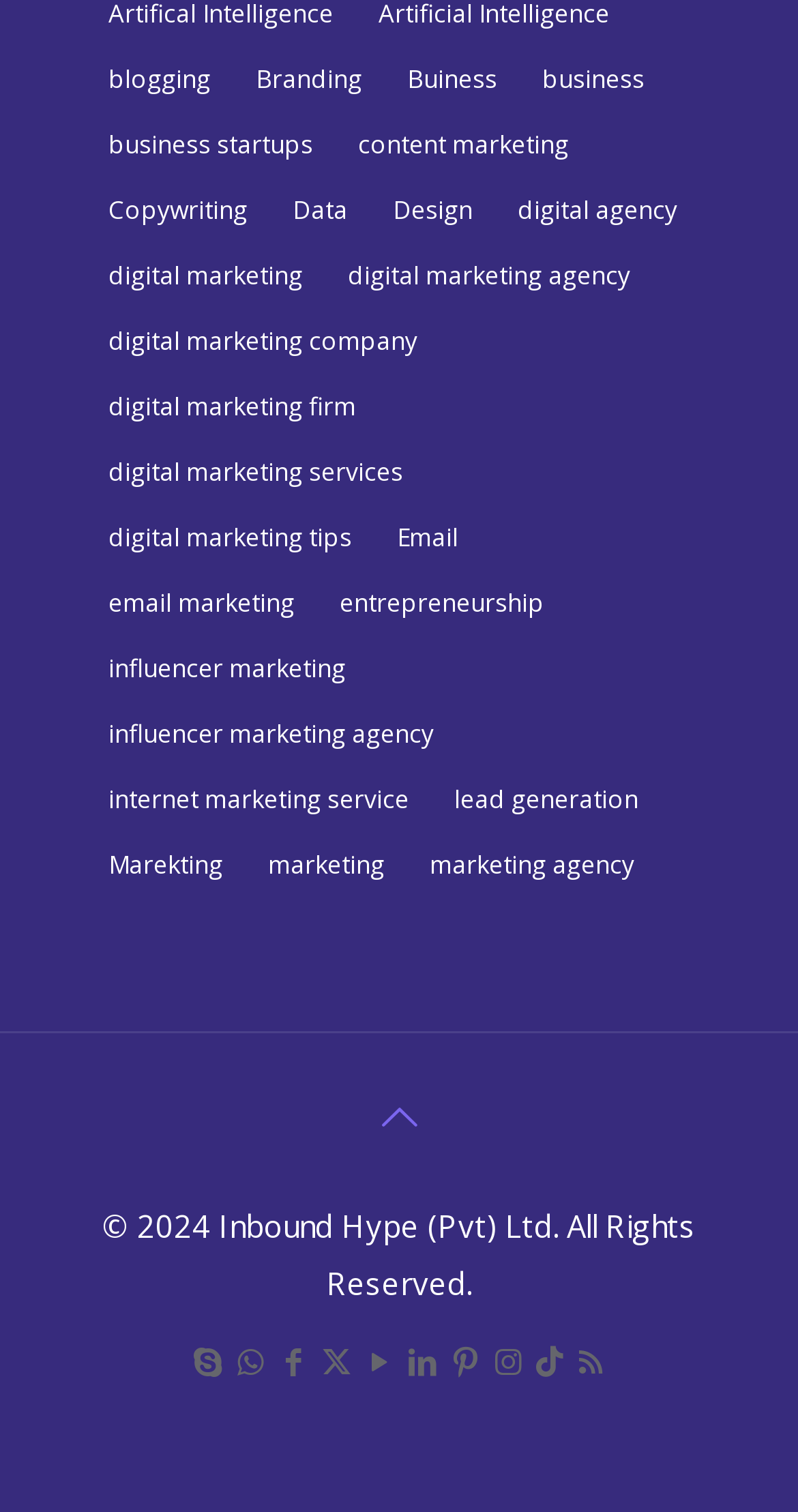Analyze the image and give a detailed response to the question:
How many social media icons are there?

I counted the number of social media icons at the bottom of the webpage, including Skype, WhatsApp, Facebook, Twitter, YouTube, LinkedIn, Pinterest, Instagram, TikTok, and RSS.